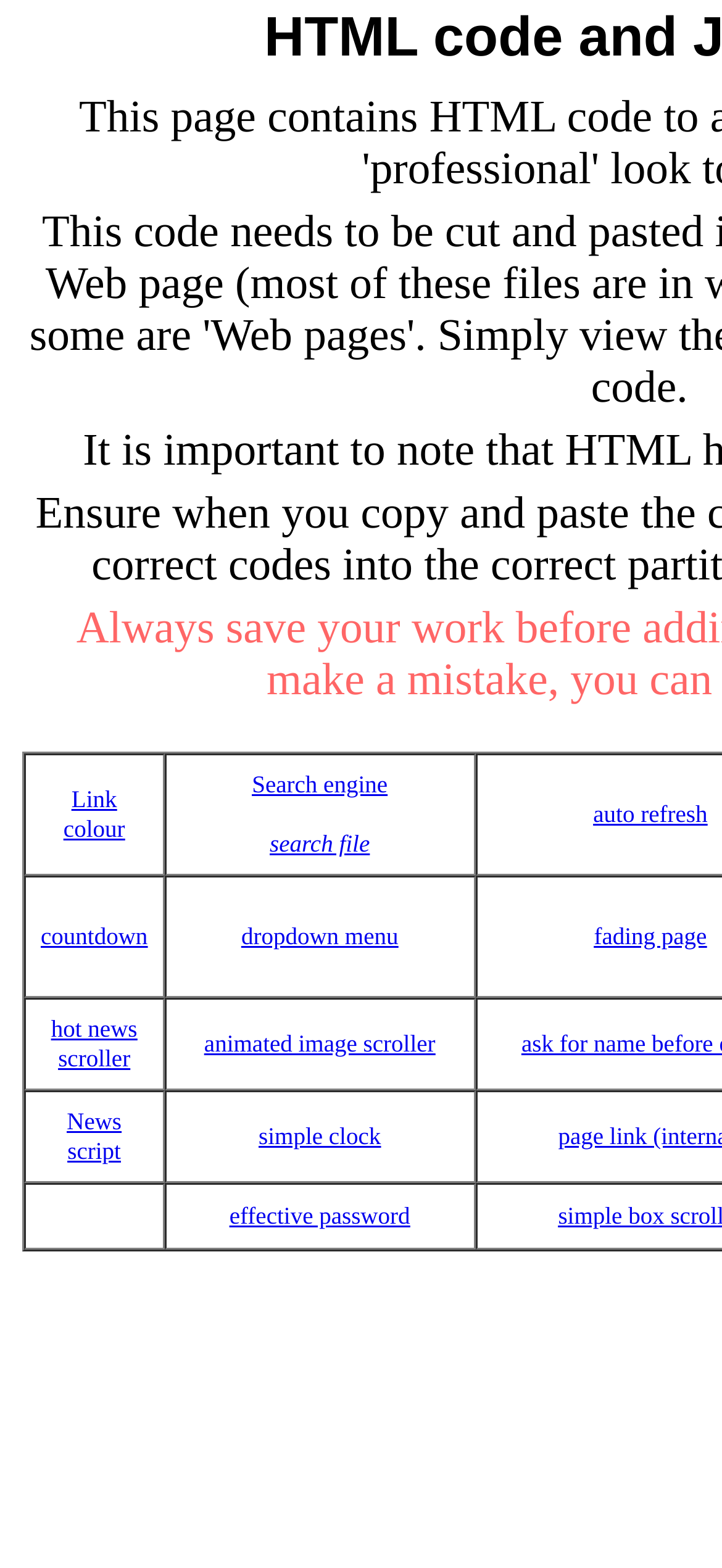Respond to the question below with a single word or phrase:
What is the 'countdown' feature for?

Countdown timer